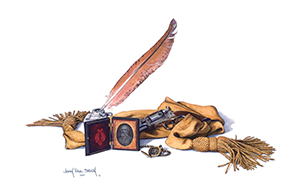What is the significance of the small portrait?
Give a detailed and exhaustive answer to the question.

The caption states that the small portrait of a notable figure, ensconced within a decorative case, symbolizes memory and legacy, suggesting that the portrait is a reminder of the person's importance and impact.